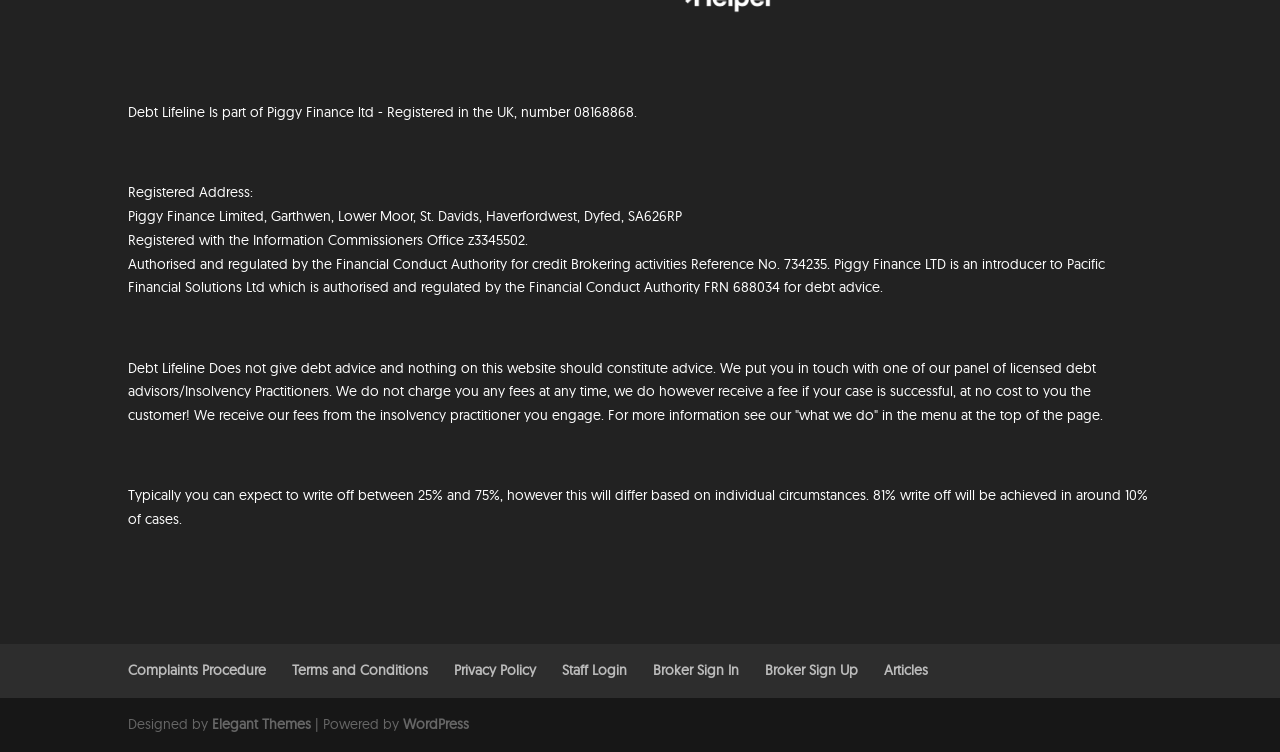Pinpoint the bounding box coordinates of the clickable area necessary to execute the following instruction: "Click on 'money helper'". The coordinates should be given as four float numbers between 0 and 1, namely [left, top, right, bottom].

[0.515, 0.012, 0.62, 0.036]